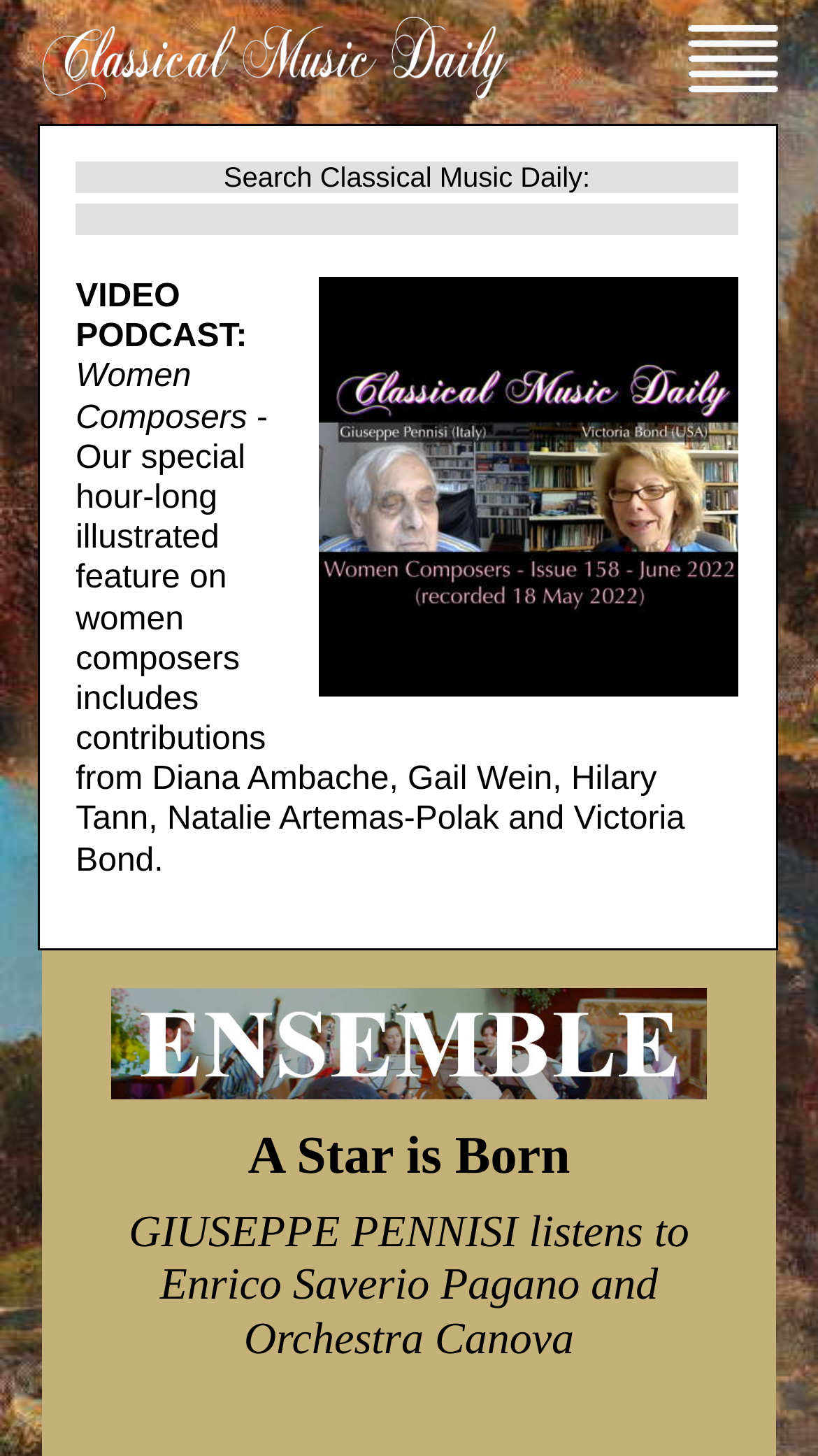Identify the text that serves as the heading for the webpage and generate it.

A Star is Born